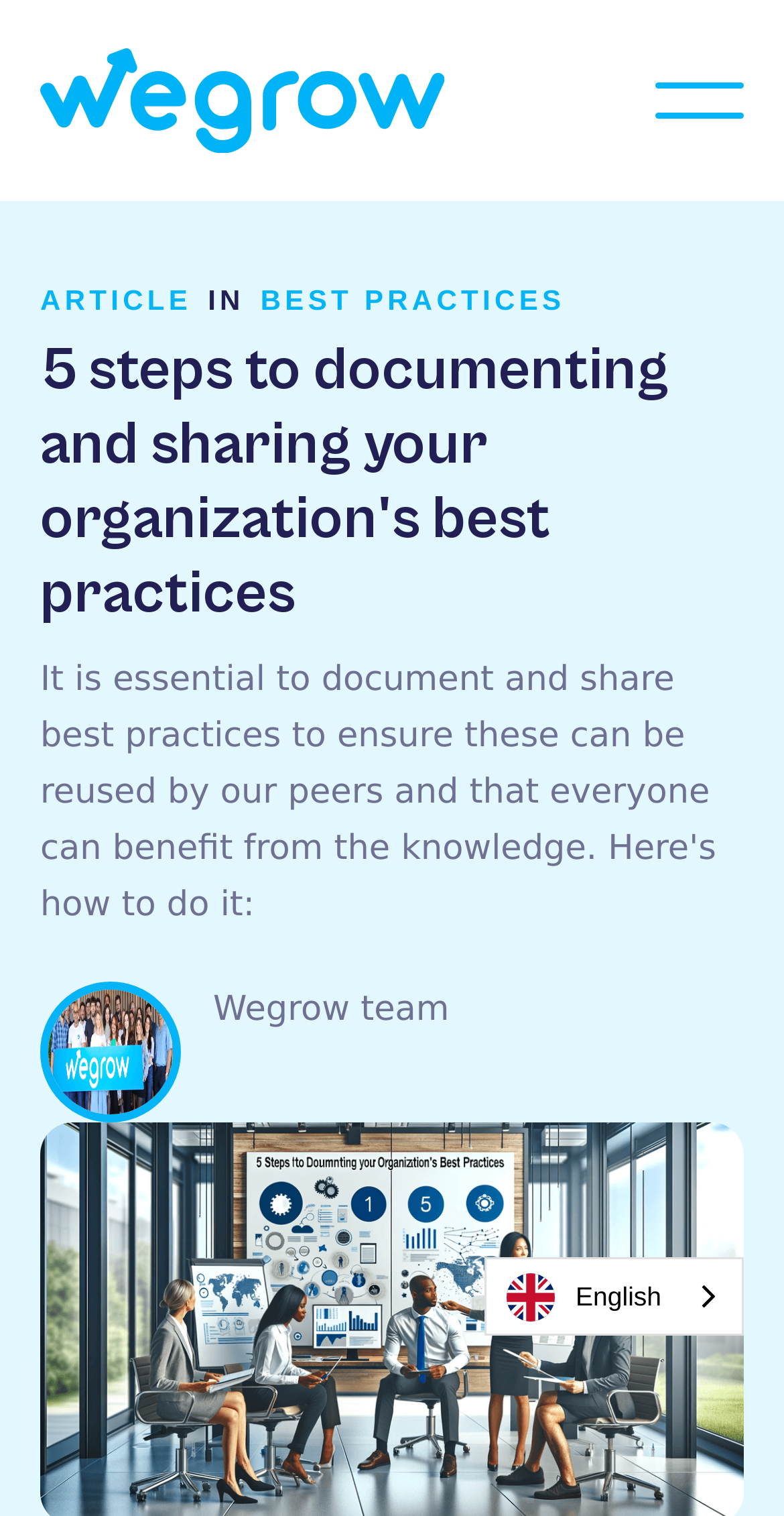What is the language currently selected?
Utilize the information in the image to give a detailed answer to the question.

I found a complementary element with the text 'Language selected: English' which indicates the currently selected language. Additionally, I found a combobox element with the label 'Language' and an option 'English' which further confirms the currently selected language.